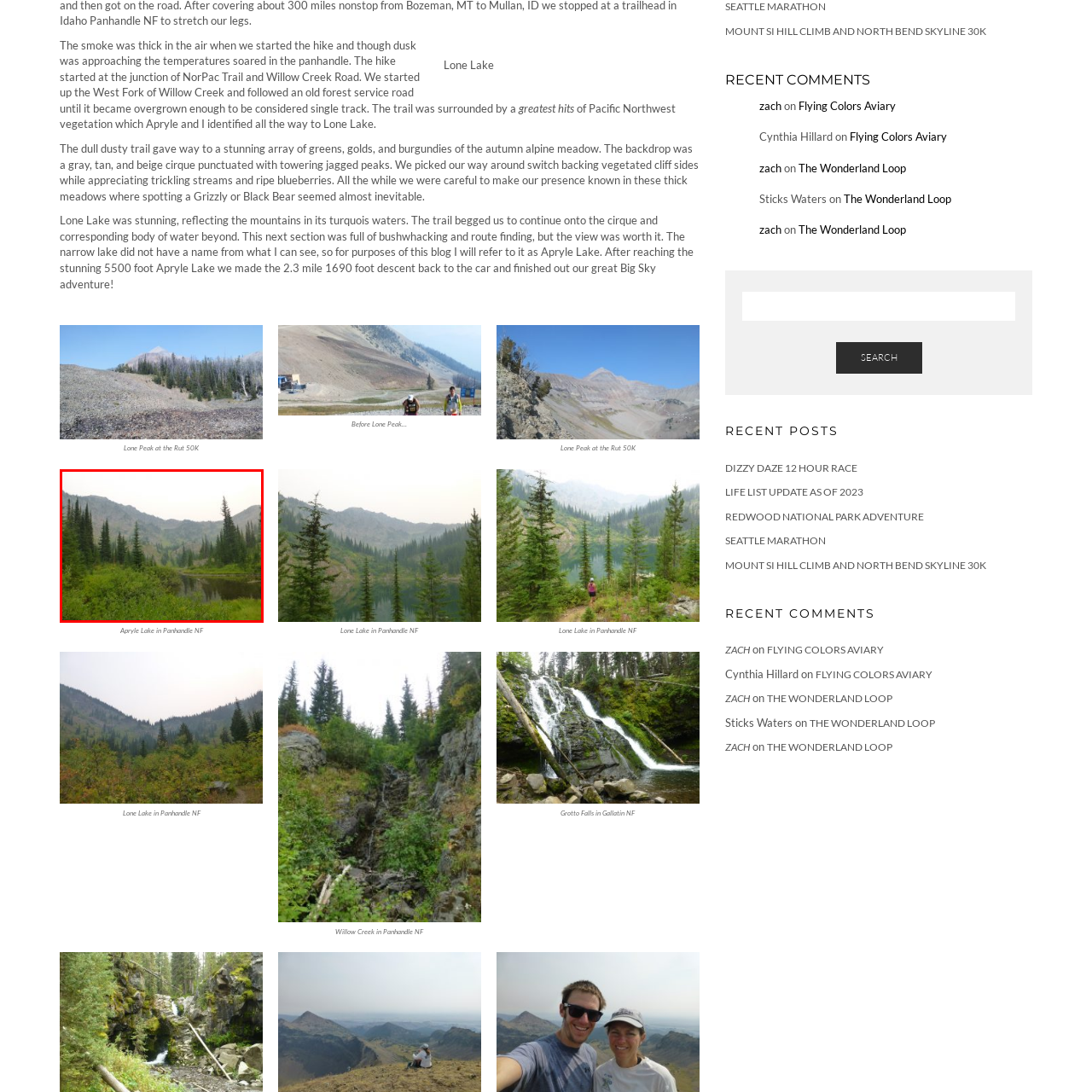View the image highlighted in red and provide one word or phrase: What is hinted at by the thick smoke in the air?

Recent wildfires